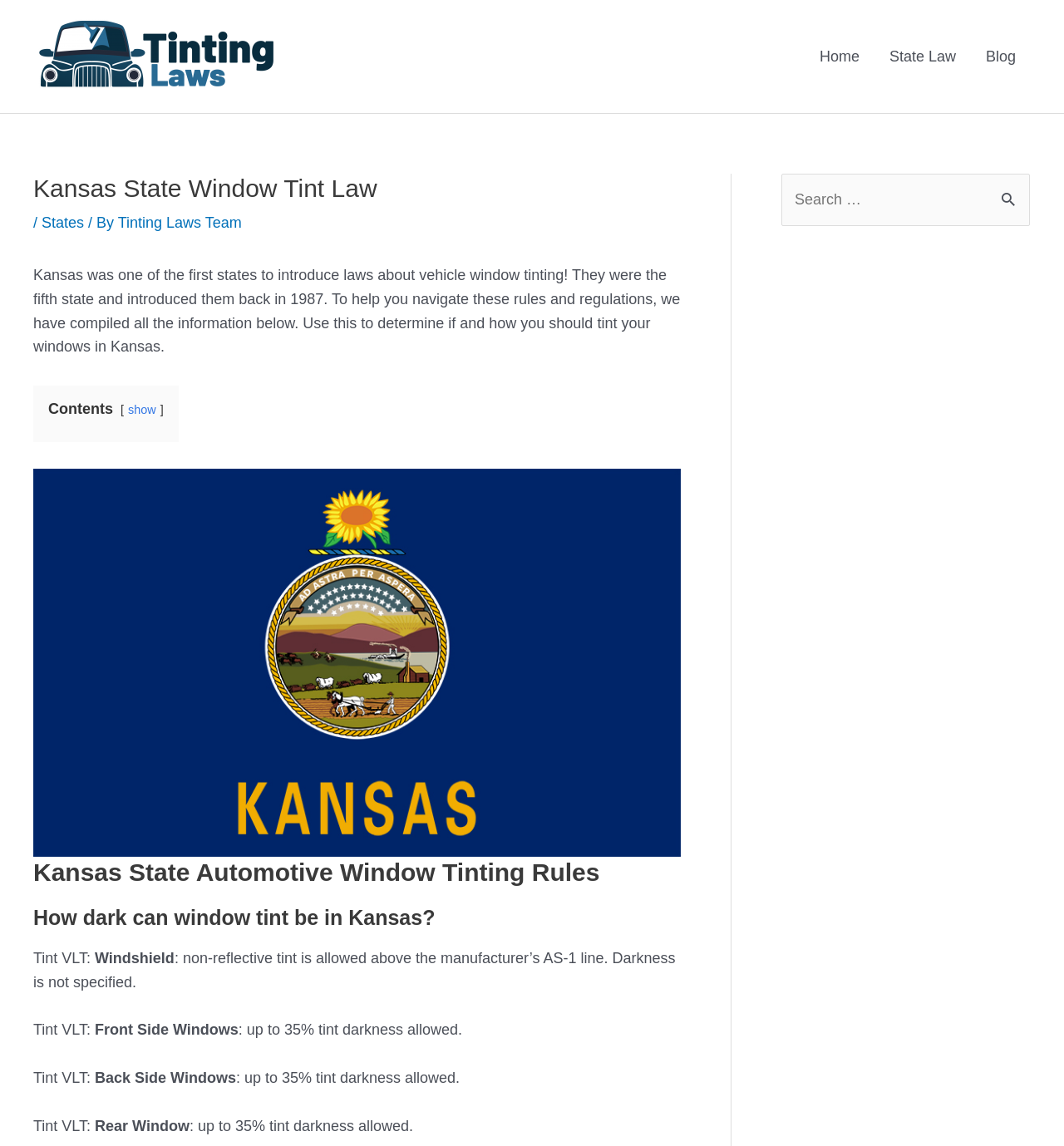Generate an in-depth caption that captures all aspects of the webpage.

The webpage is about Kansas State Window Tint Law, with a focus on providing information about vehicle window tinting rules and regulations in Kansas. At the top left, there is a link to "Tinting Laws" accompanied by an image with the same name. 

On the top right, there is a navigation section with links to "Home", "State Law", and "Blog". Below the navigation section, there is a header section with a heading "Kansas State Window Tint Law" followed by a subheading "States / By Tinting Laws Team". 

The main content of the webpage starts with a paragraph explaining that Kansas was one of the first states to introduce laws about vehicle window tinting, and the purpose of the webpage is to help navigate these rules and regulations. 

Below the introductory paragraph, there is a table of contents with a link to "show" contents. The main content is divided into sections, including "Kansas State Automotive Window Tinting Rules", "How dark can window tint be in Kansas?", and others. Each section provides detailed information about the rules and regulations of window tinting in Kansas, including the allowed darkness levels for different types of windows. 

On the right side of the webpage, there is a complementary section with a search function, allowing users to search for specific information. The search function consists of a search box and a "Search" button.